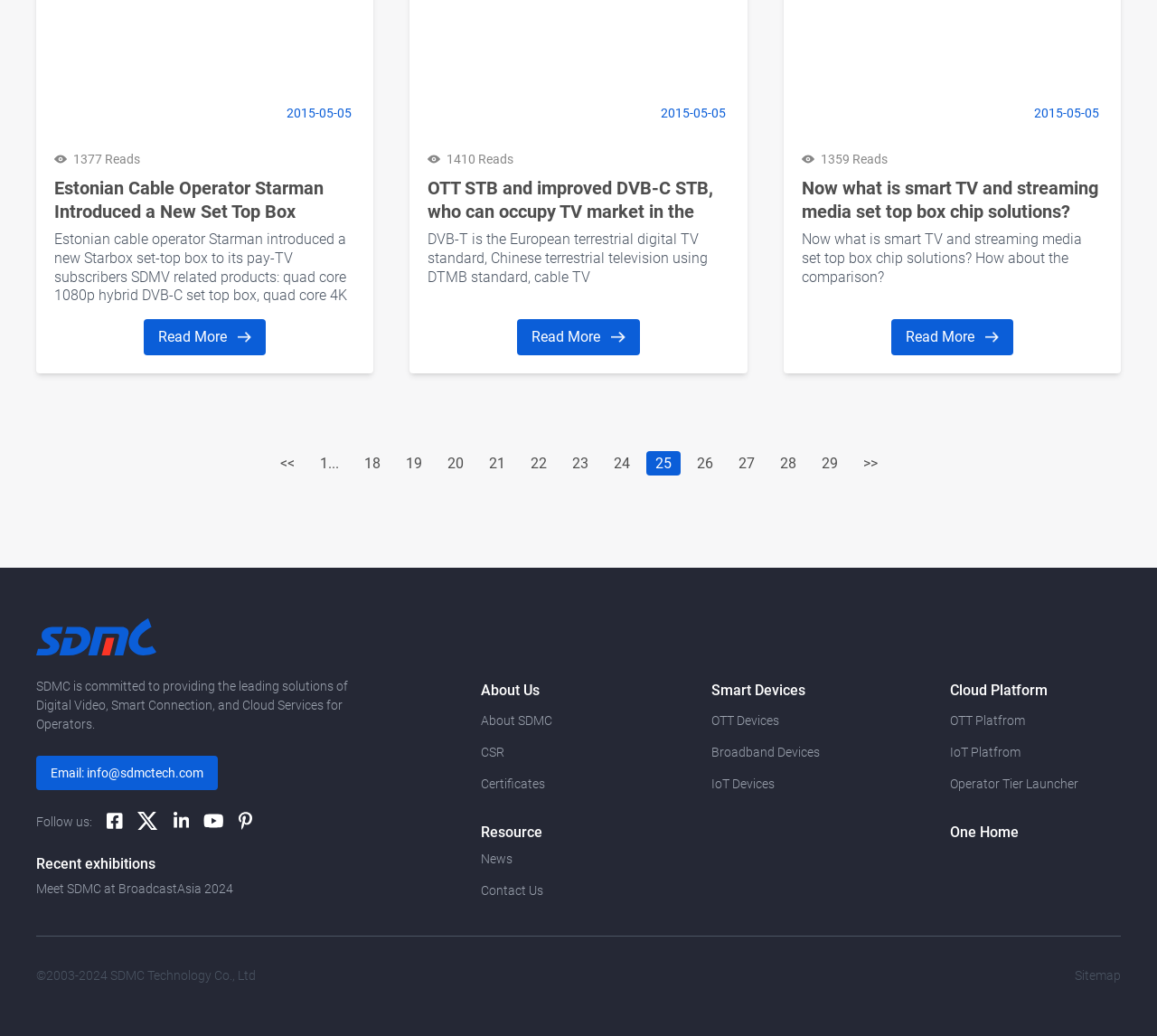Please locate the bounding box coordinates for the element that should be clicked to achieve the following instruction: "Explore Smart Devices". Ensure the coordinates are given as four float numbers between 0 and 1, i.e., [left, top, right, bottom].

[0.615, 0.656, 0.708, 0.677]